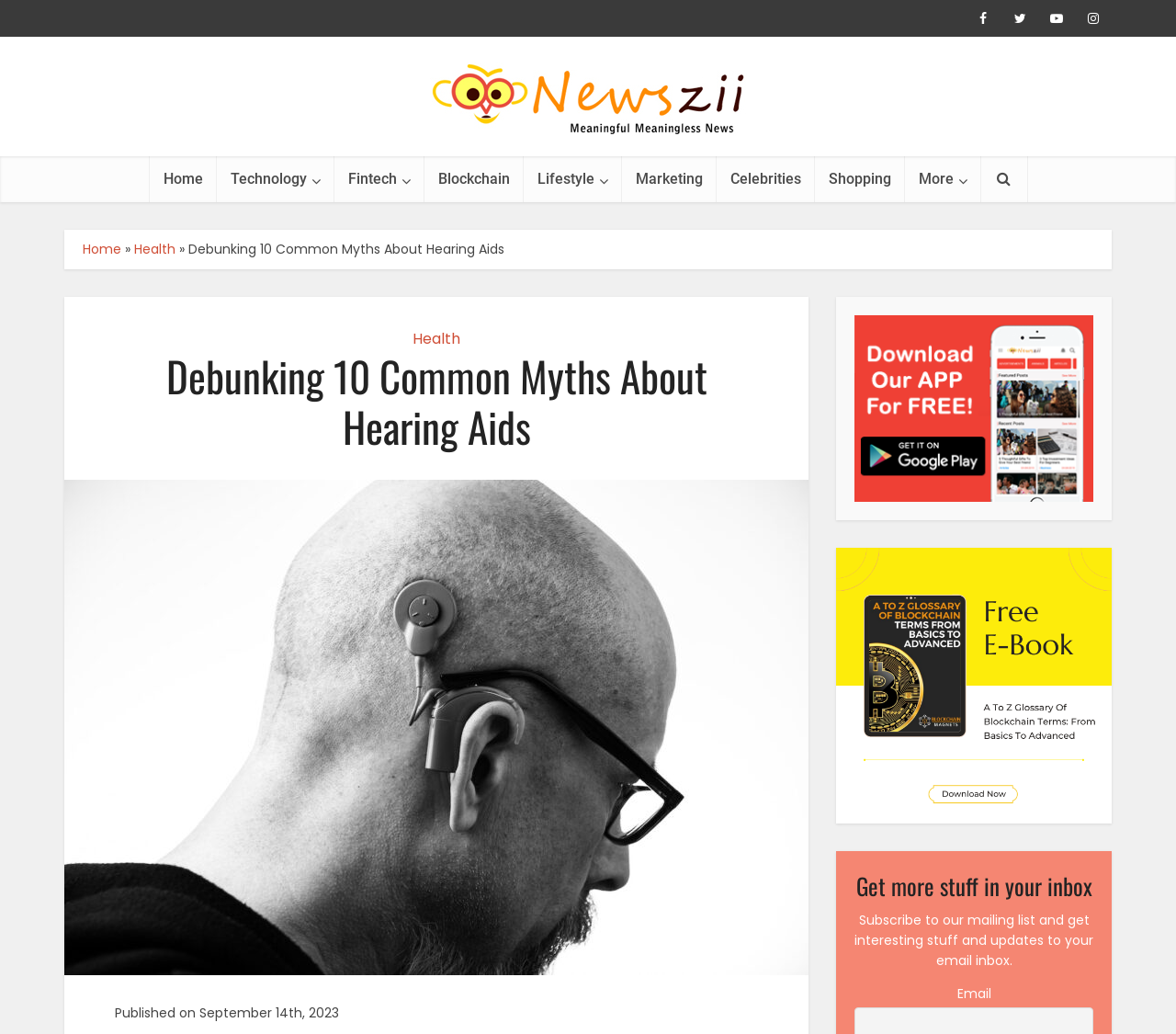Extract the main heading text from the webpage.

Debunking 10 Common Myths About Hearing Aids